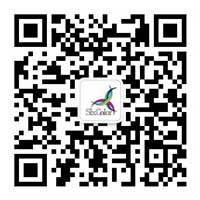Provide a thorough description of the image.

The image features a QR code designed for accessing the SixColor WeChat official account, enhancing connectivity for clients and potential customers. The code is prominently displayed against a simple background, making it easy to scan. SixColor aims to provide a range of professional IT services, including network setup, equipment configuration, and system maintenance, ultimately helping enterprises optimize their IT framework. By following the SixColor account via the QR code, users can stay updated on services and receive tailored support for their IT needs.